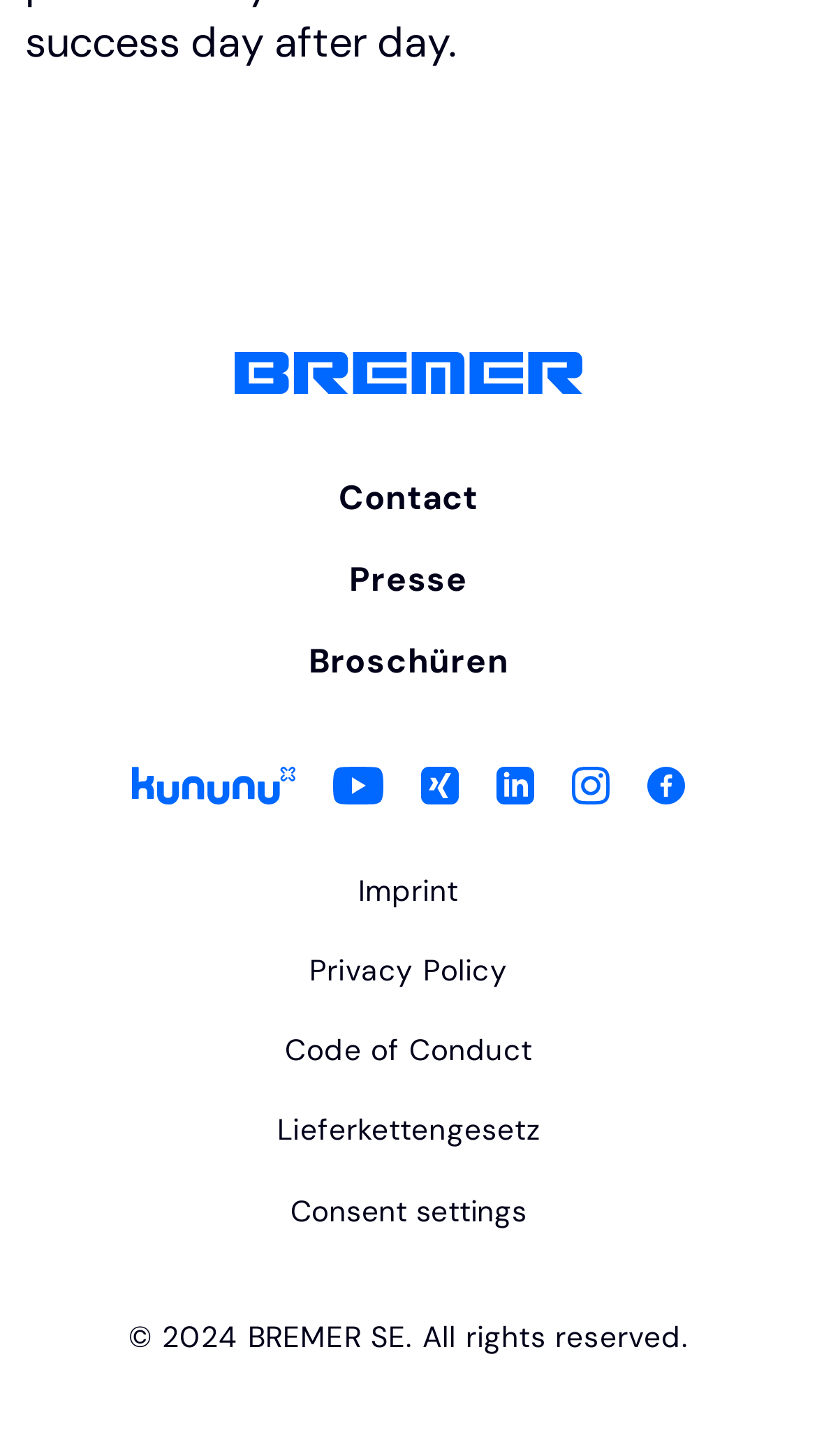Please identify the bounding box coordinates of the clickable region that I should interact with to perform the following instruction: "Adjust Consent settings". The coordinates should be expressed as four float numbers between 0 and 1, i.e., [left, top, right, bottom].

[0.355, 0.817, 0.645, 0.847]